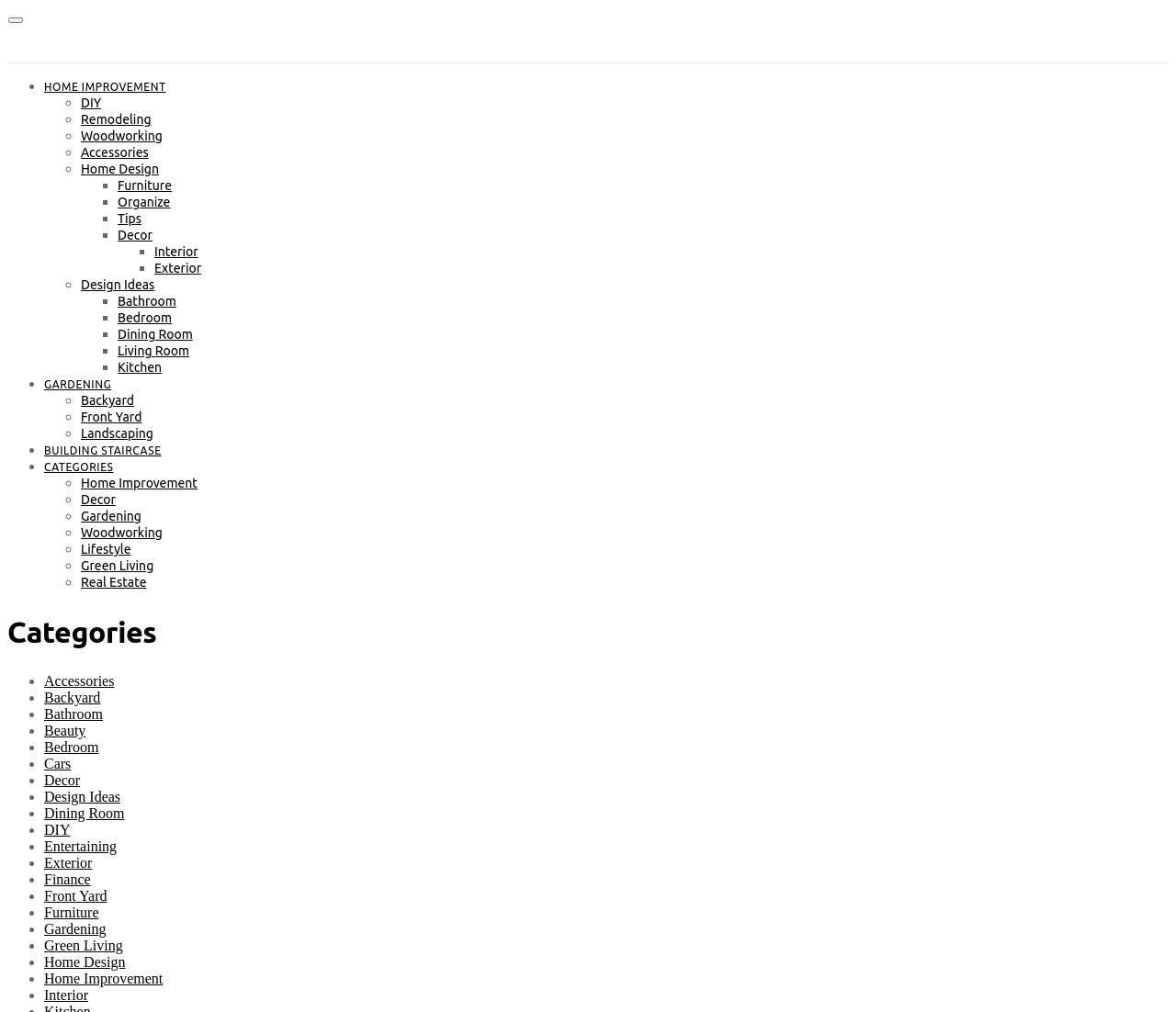Please identify the webpage's heading and generate its text content.

Best Luxury Watches to Buy in The Year 2021